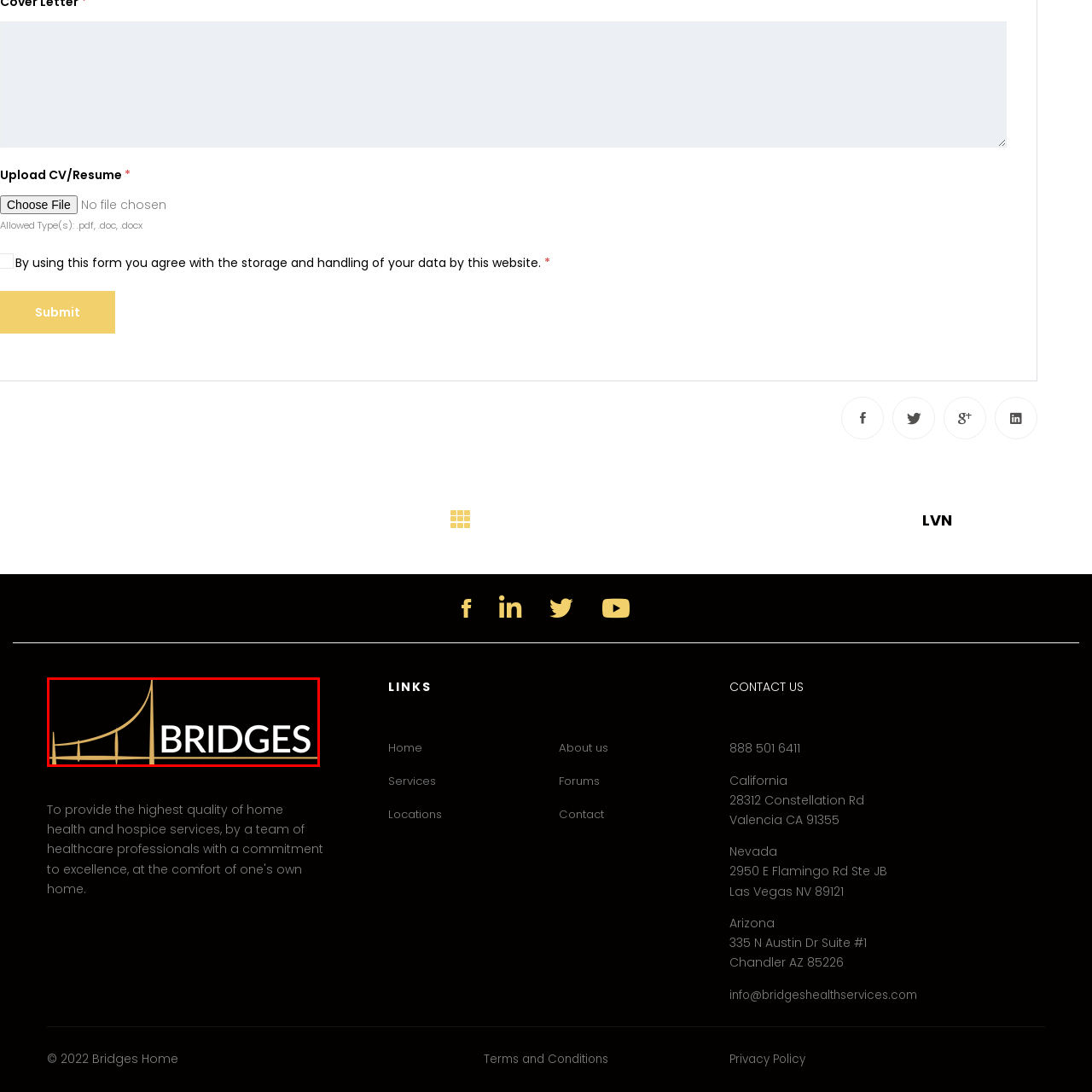Analyze the content inside the red box, What is the name of the company associated with this logo? Provide a short answer using a single word or phrase.

Bridges Health Services